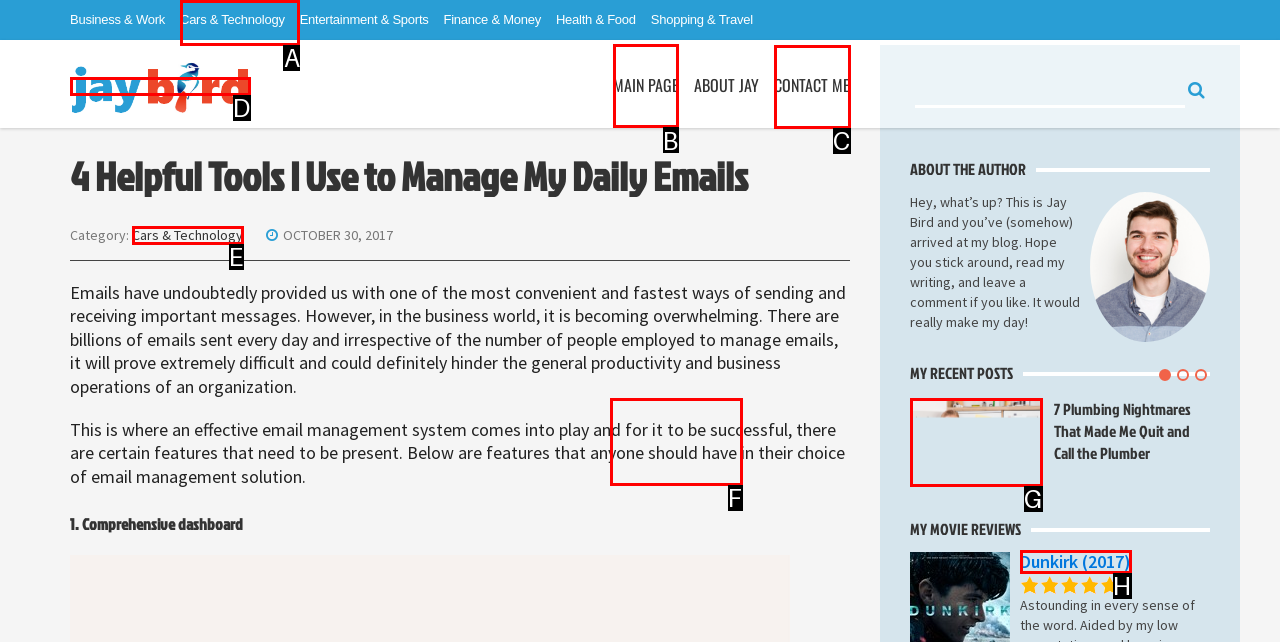Select the HTML element that should be clicked to accomplish the task: Visit the main page Reply with the corresponding letter of the option.

B